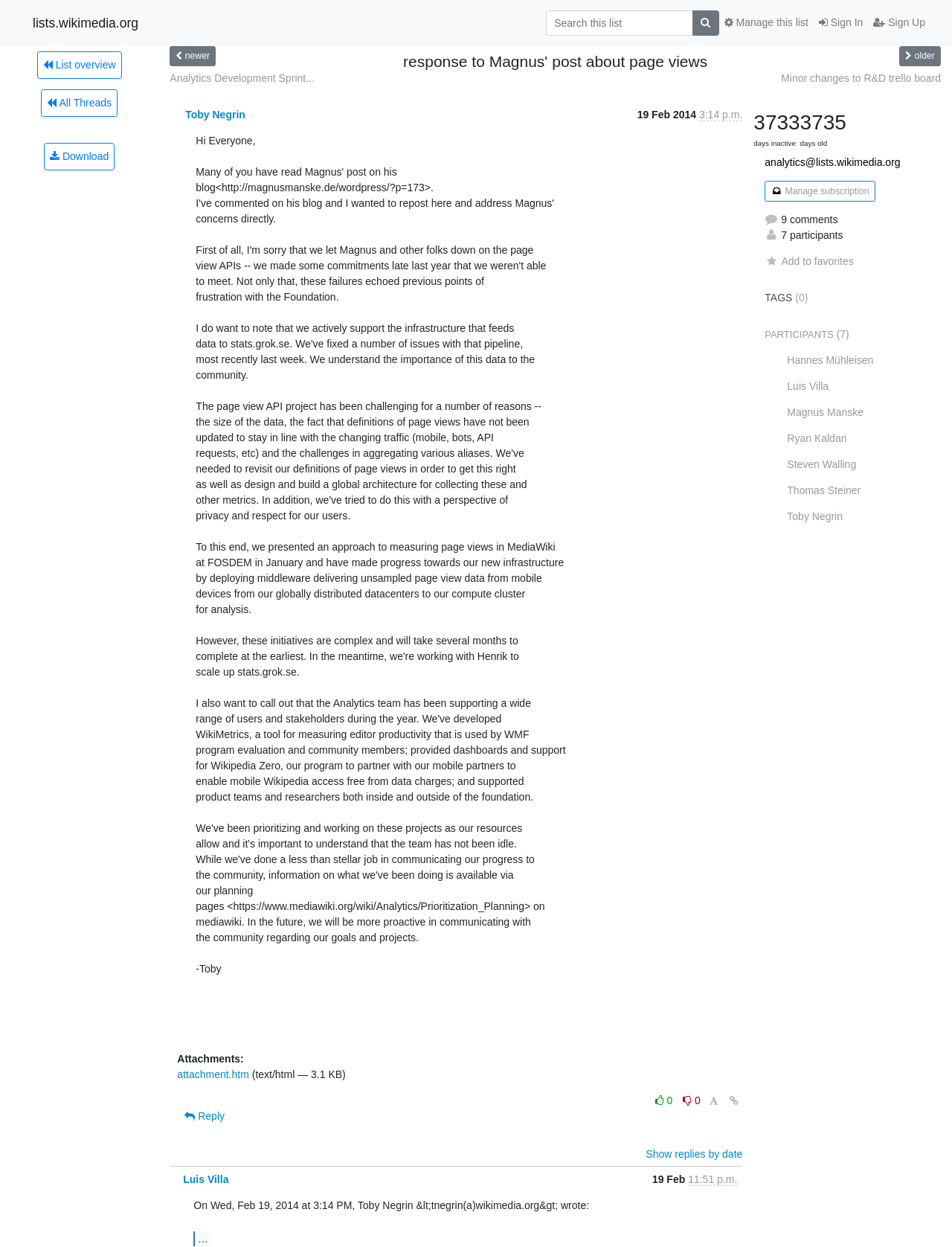Using the webpage screenshot, find the UI element described by Download. Provide the bounding box coordinates in the format (top-left x, top-left y, bottom-right x, bottom-right y), ensuring all values are floating point numbers between 0 and 1.

[0.046, 0.114, 0.12, 0.136]